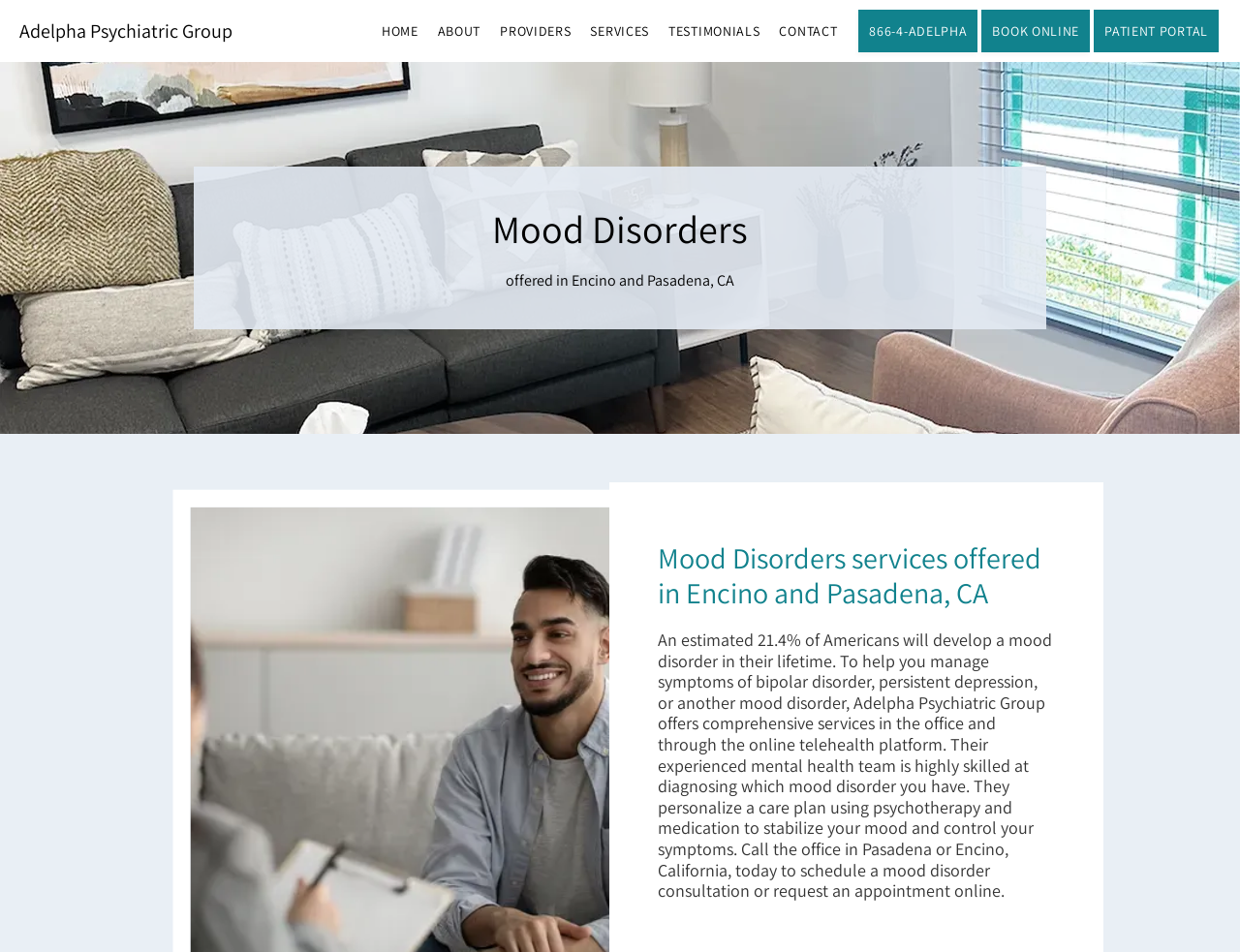How many locations does Adelpha Psychiatric Group have?
Using the image as a reference, answer the question in detail.

The webpage mentions that Adelpha Psychiatric Group provides services in Encino and Pasadena, CA, which implies that they have two locations.